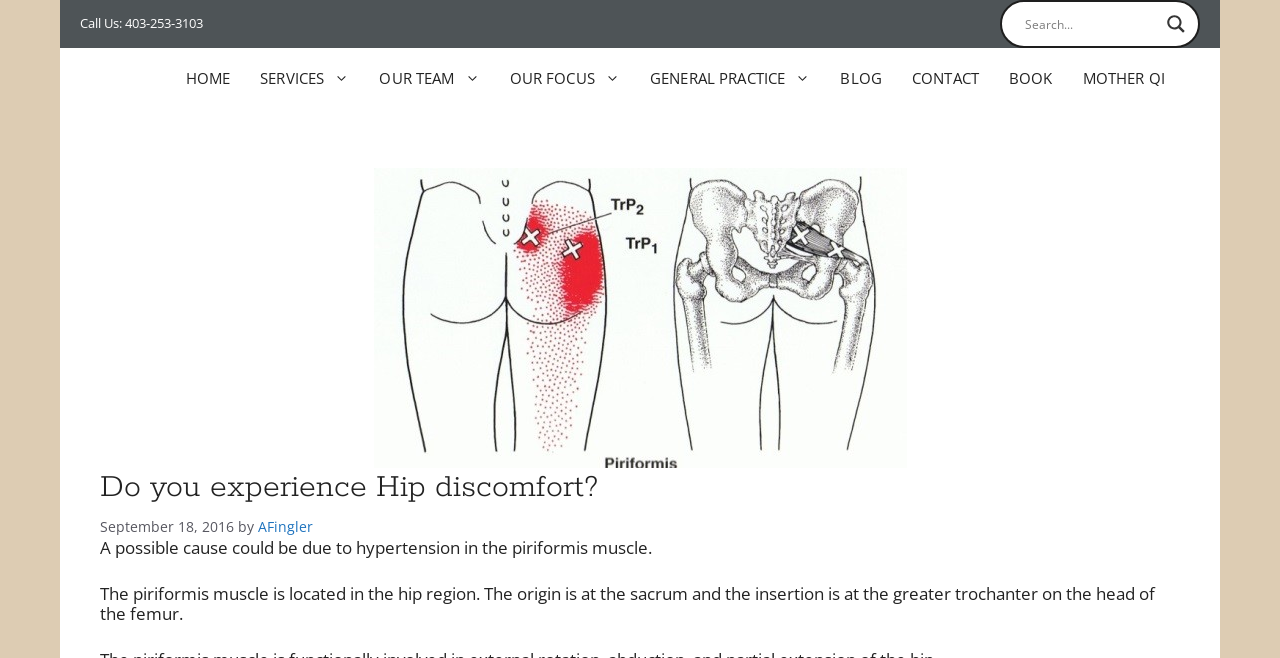Find the bounding box coordinates of the clickable region needed to perform the following instruction: "Call the phone number". The coordinates should be provided as four float numbers between 0 and 1, i.e., [left, top, right, bottom].

[0.098, 0.022, 0.159, 0.049]